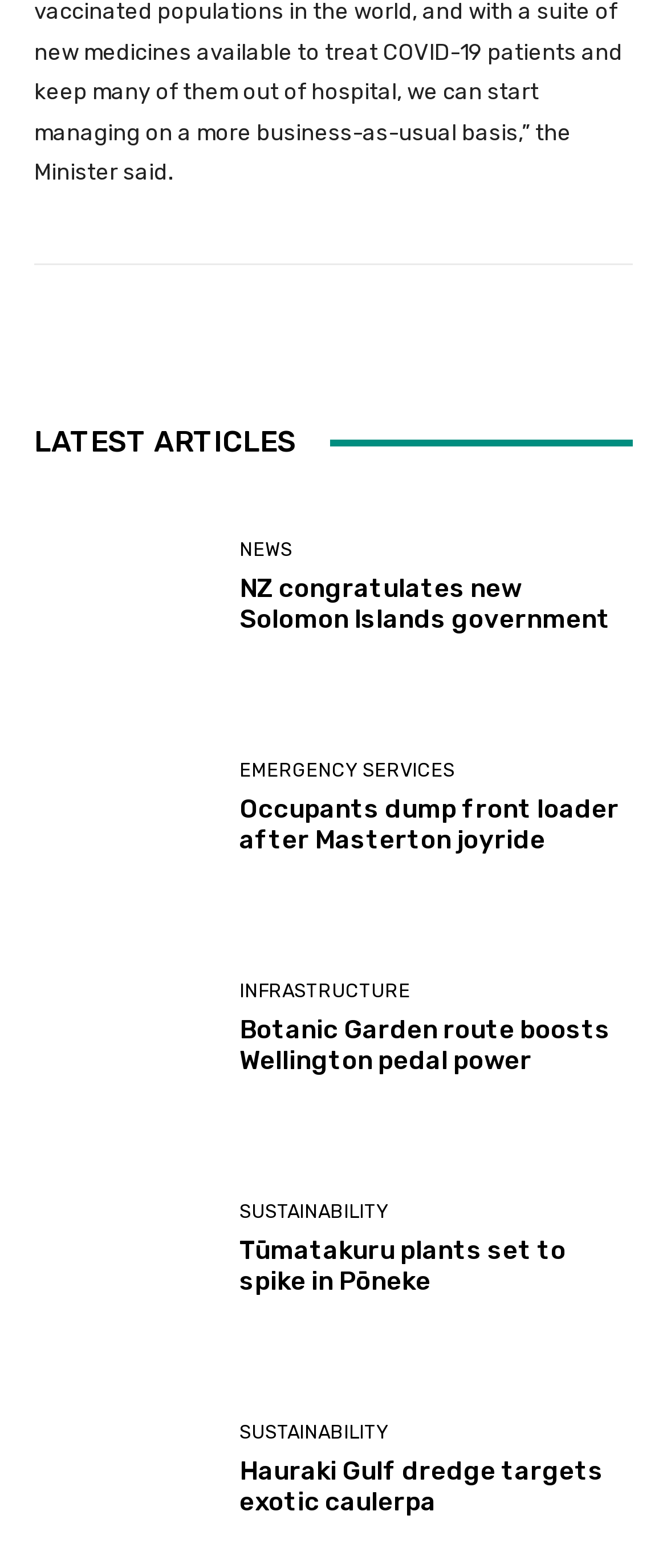Give a short answer to this question using one word or a phrase:
What is the title of the first article on the page?

NZ congratulates new Solomon Islands government